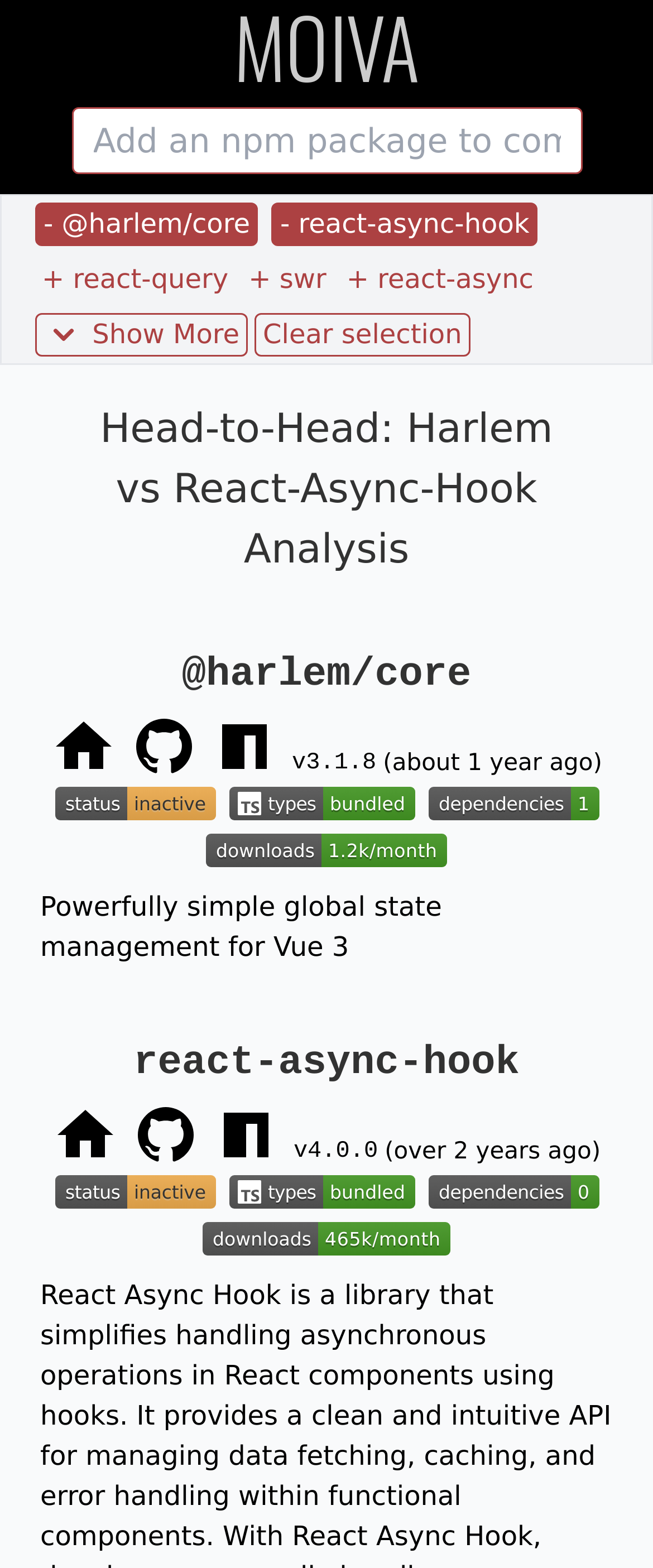Locate the bounding box coordinates of the clickable element to fulfill the following instruction: "Add an npm package to comparison". Provide the coordinates as four float numbers between 0 and 1 in the format [left, top, right, bottom].

[0.109, 0.068, 0.891, 0.111]